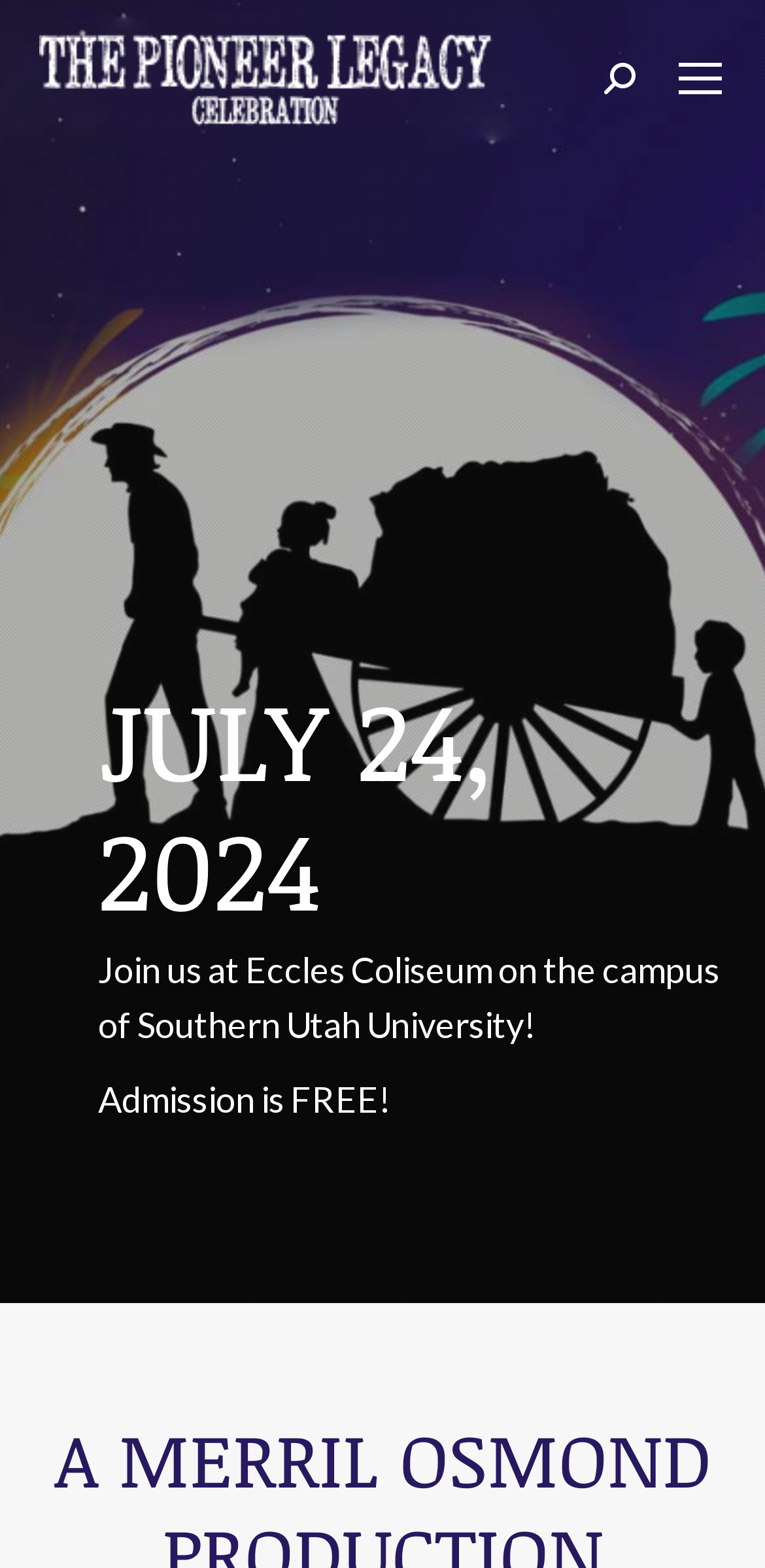What is the purpose of the 'Mobile menu icon' link?
Please look at the screenshot and answer using one word or phrase.

To open a mobile menu